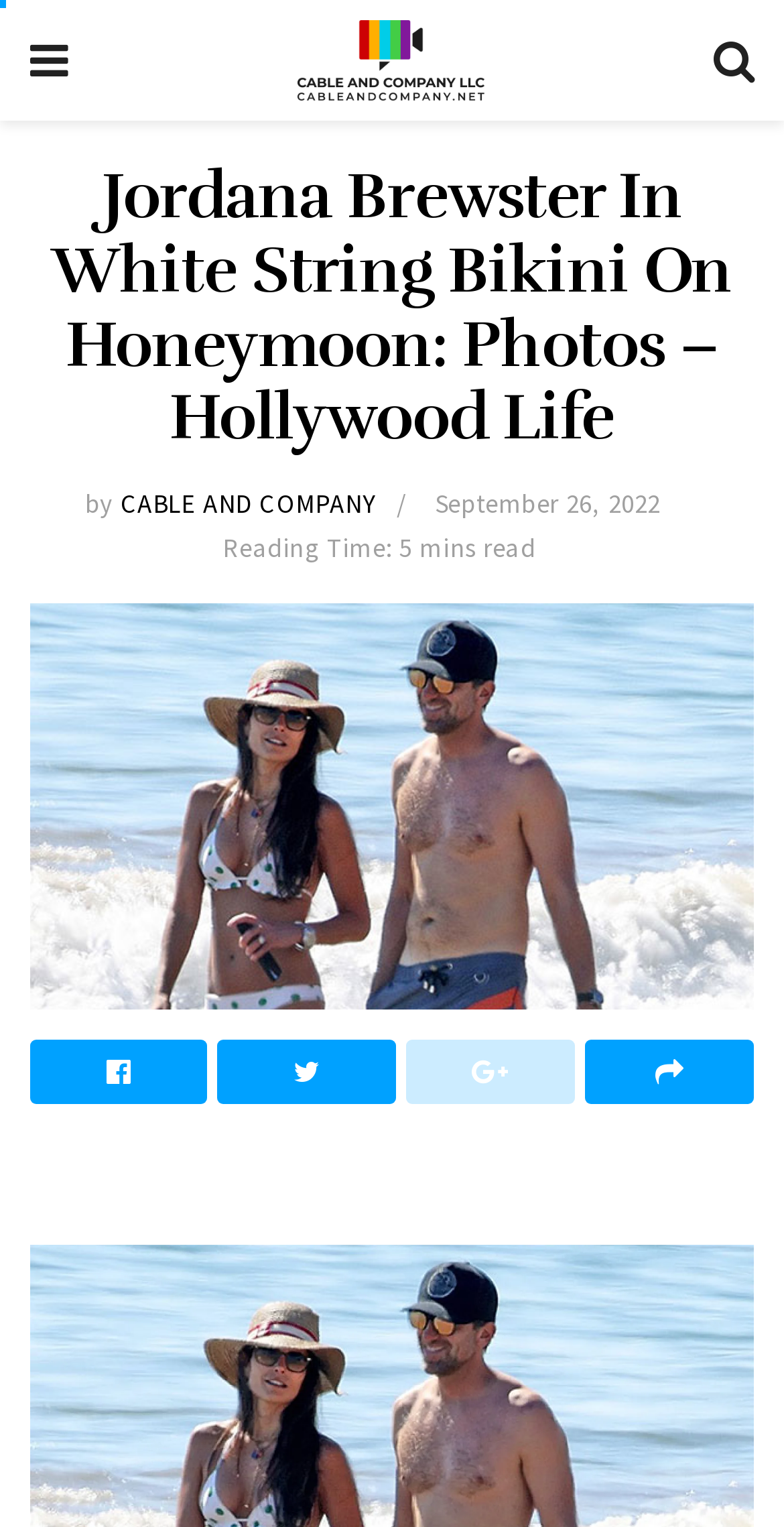Locate the UI element described by September 26, 2022 in the provided webpage screenshot. Return the bounding box coordinates in the format (top-left x, top-left y, bottom-right x, bottom-right y), ensuring all values are between 0 and 1.

[0.555, 0.319, 0.843, 0.341]